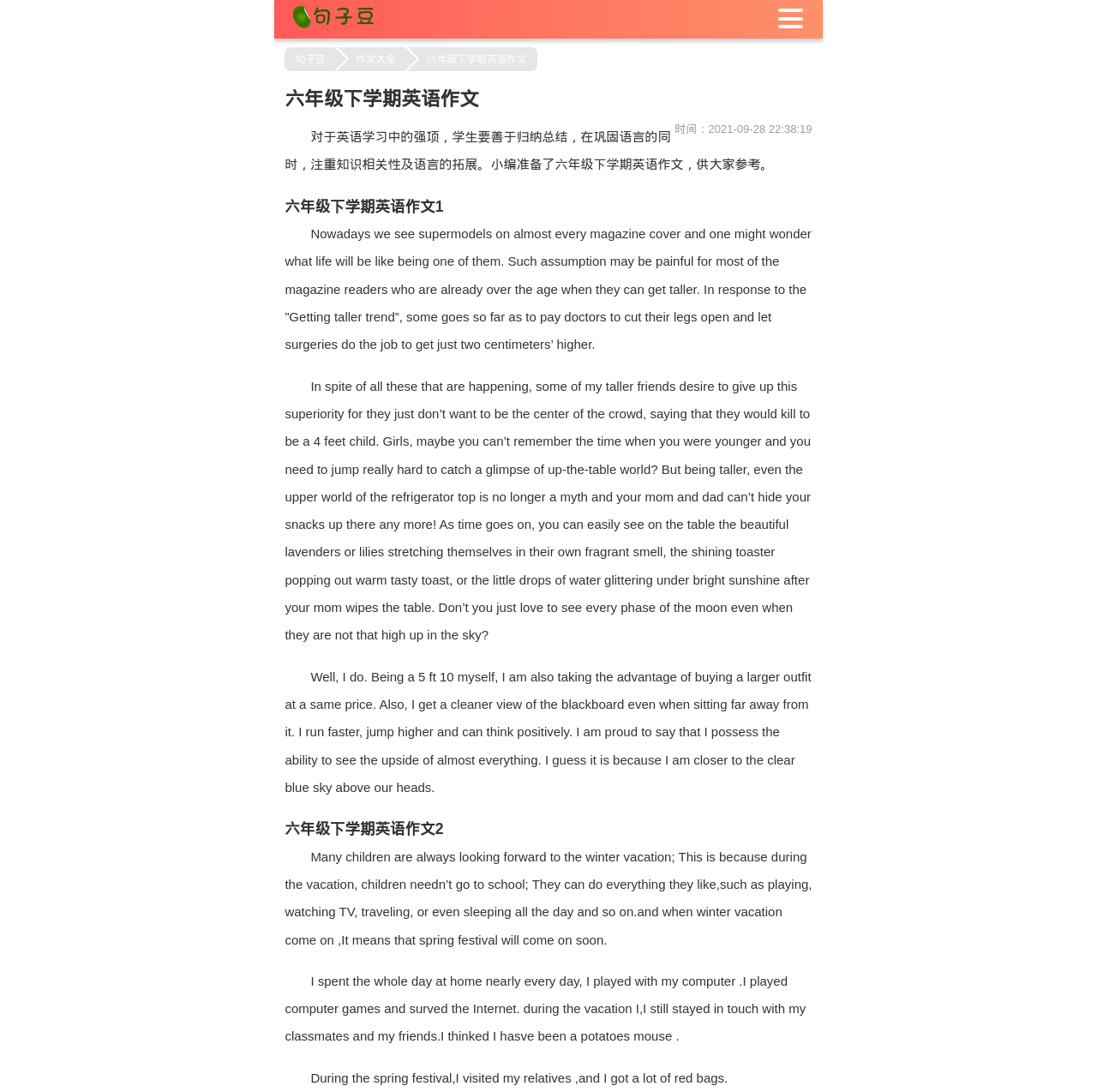What is the author's height in the first essay?
Use the information from the screenshot to give a comprehensive response to the question.

The author mentions in the essay that they are 5 ft 10 themselves, and they are taking advantage of being able to buy larger outfits at the same price.